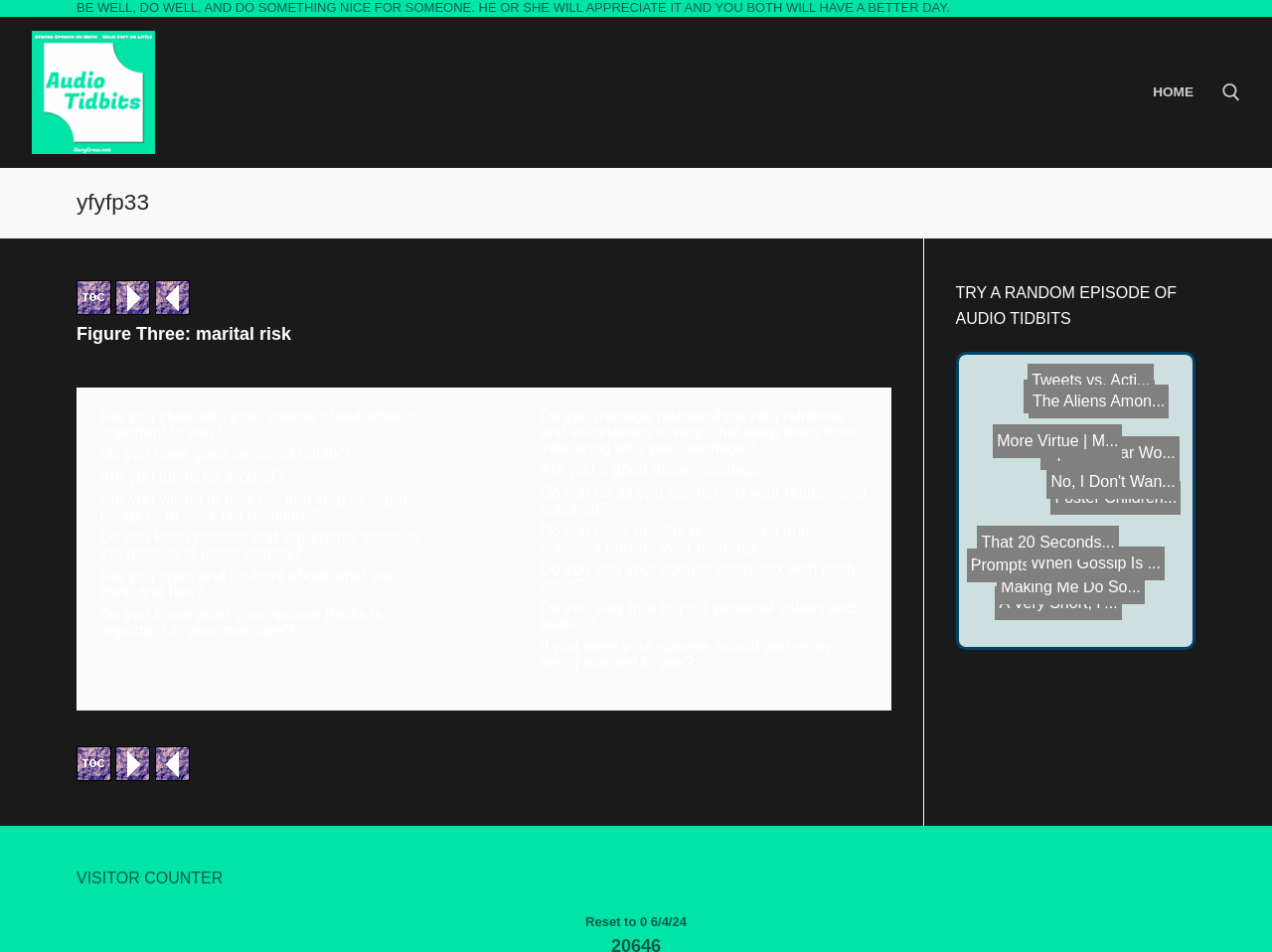Pinpoint the bounding box coordinates of the area that must be clicked to complete this instruction: "Read the article about marital risk".

[0.06, 0.341, 0.7, 0.36]